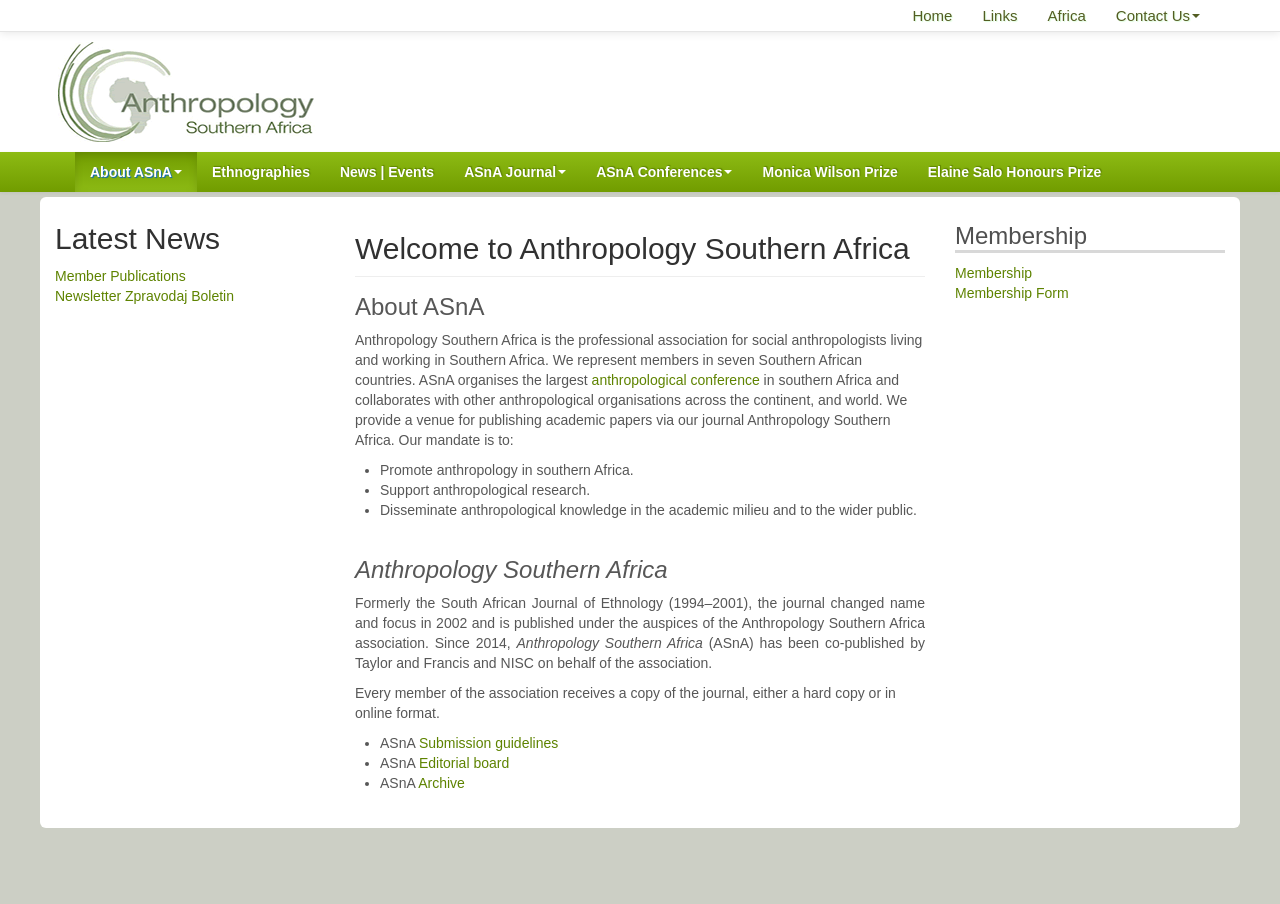What is the focus of the anthropological research supported by ASnA?
Using the image, provide a concise answer in one word or a short phrase.

Southern Africa